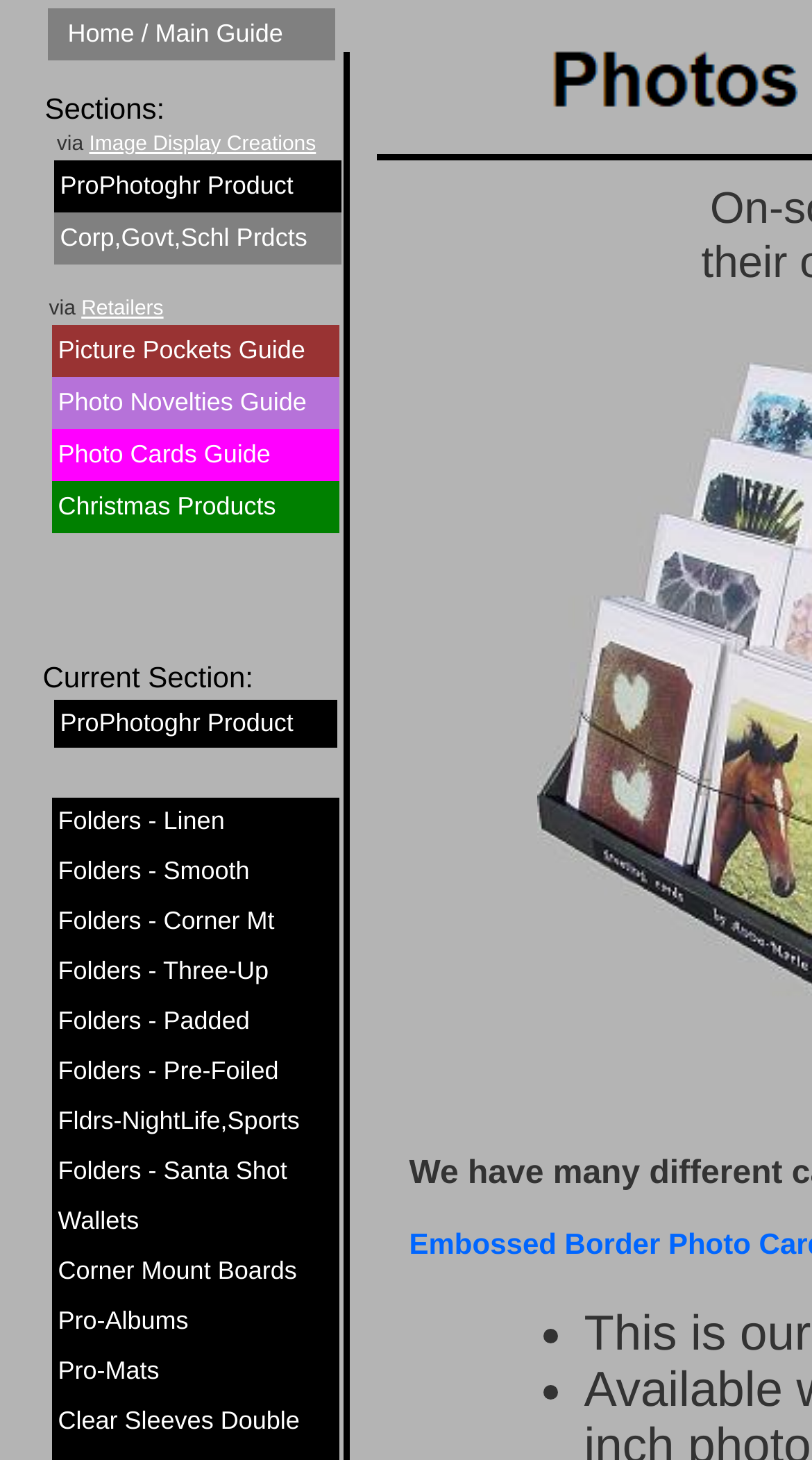How many links are there in the product guide section?
Identify the answer in the screenshot and reply with a single word or phrase.

4